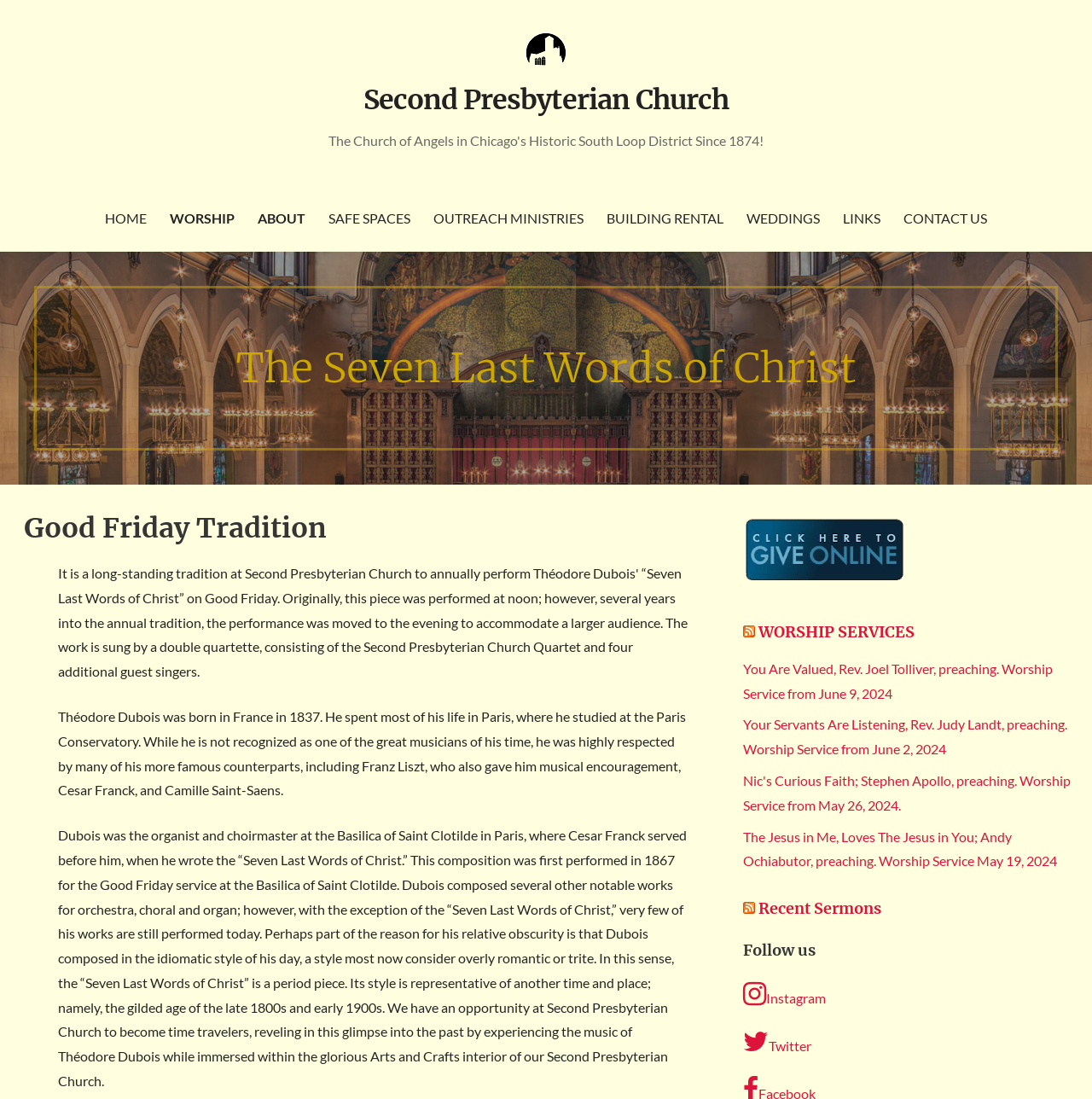Provide the bounding box coordinates of the HTML element this sentence describes: "Weddings". The bounding box coordinates consist of four float numbers between 0 and 1, i.e., [left, top, right, bottom].

[0.674, 0.169, 0.76, 0.229]